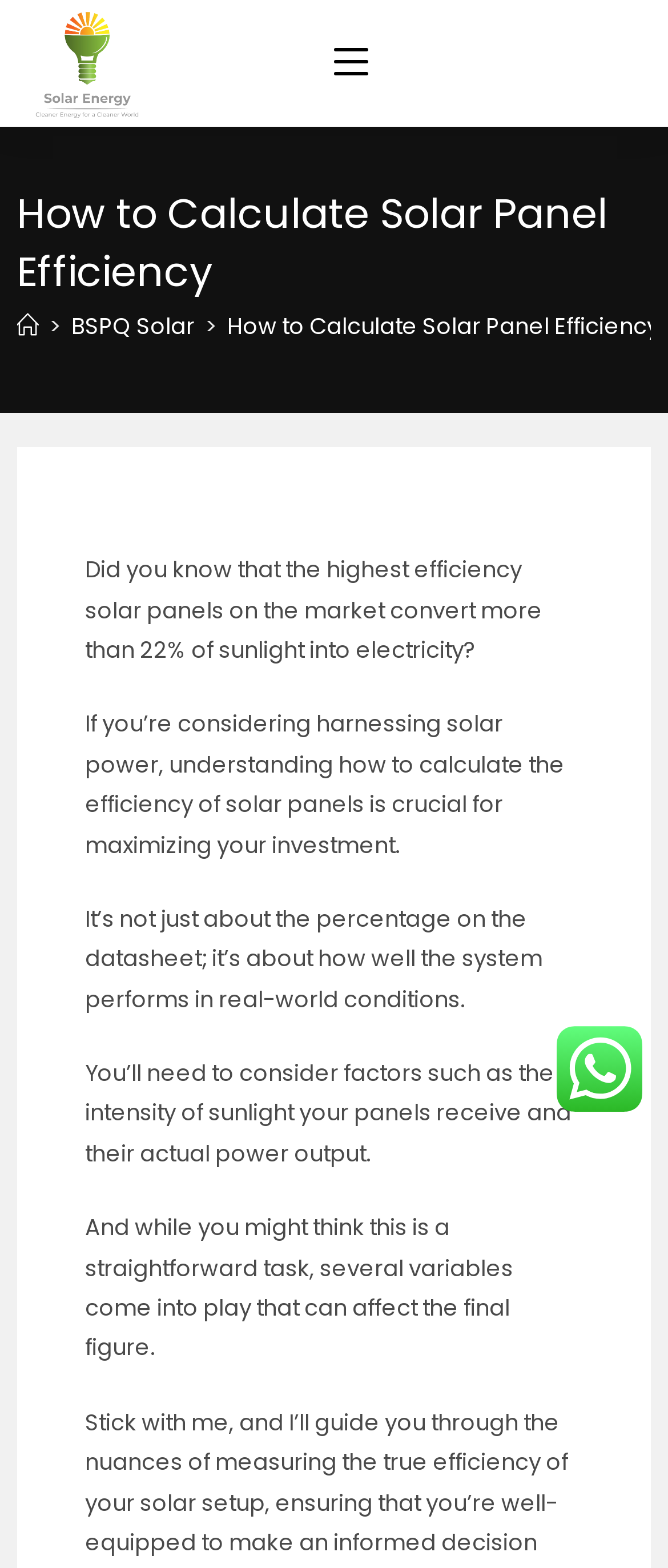Answer the question below with a single word or a brief phrase: 
What is the topic of the webpage?

Solar panel efficiency